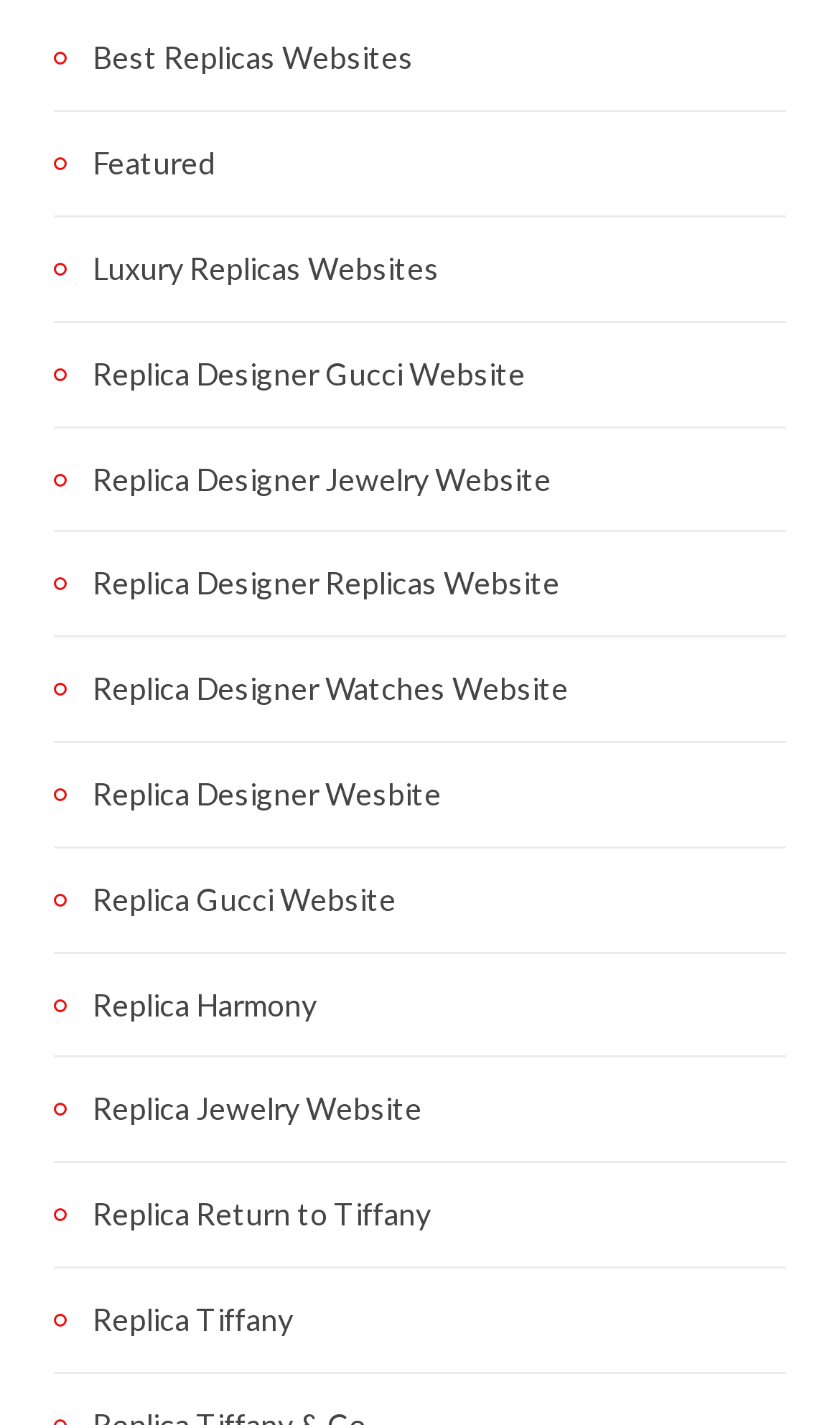Provide the bounding box coordinates of the area you need to click to execute the following instruction: "Explore Luxury Replicas Websites".

[0.064, 0.171, 0.523, 0.207]